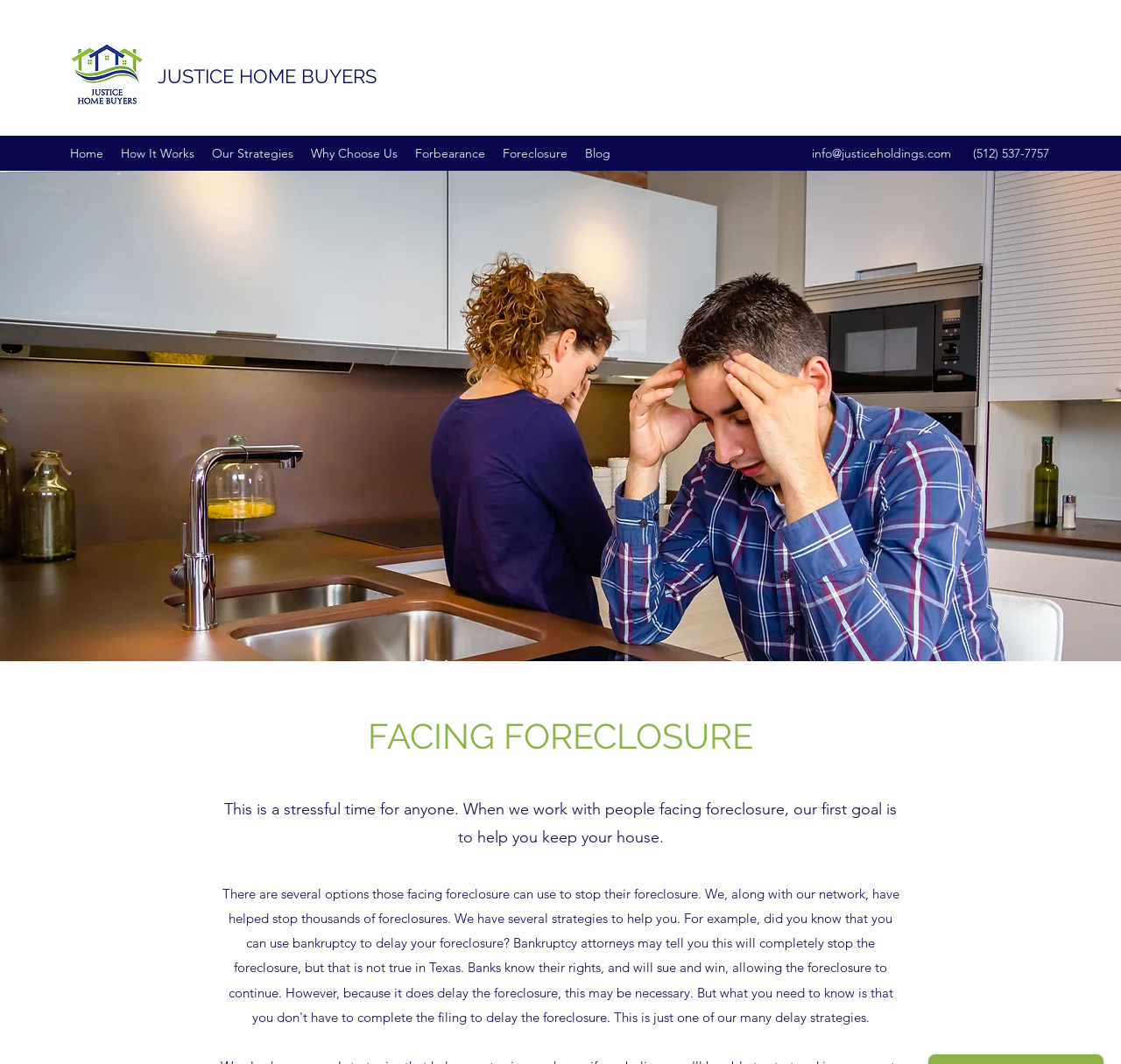Reply to the question with a single word or phrase:
What is the main topic of the webpage?

Foreclosure